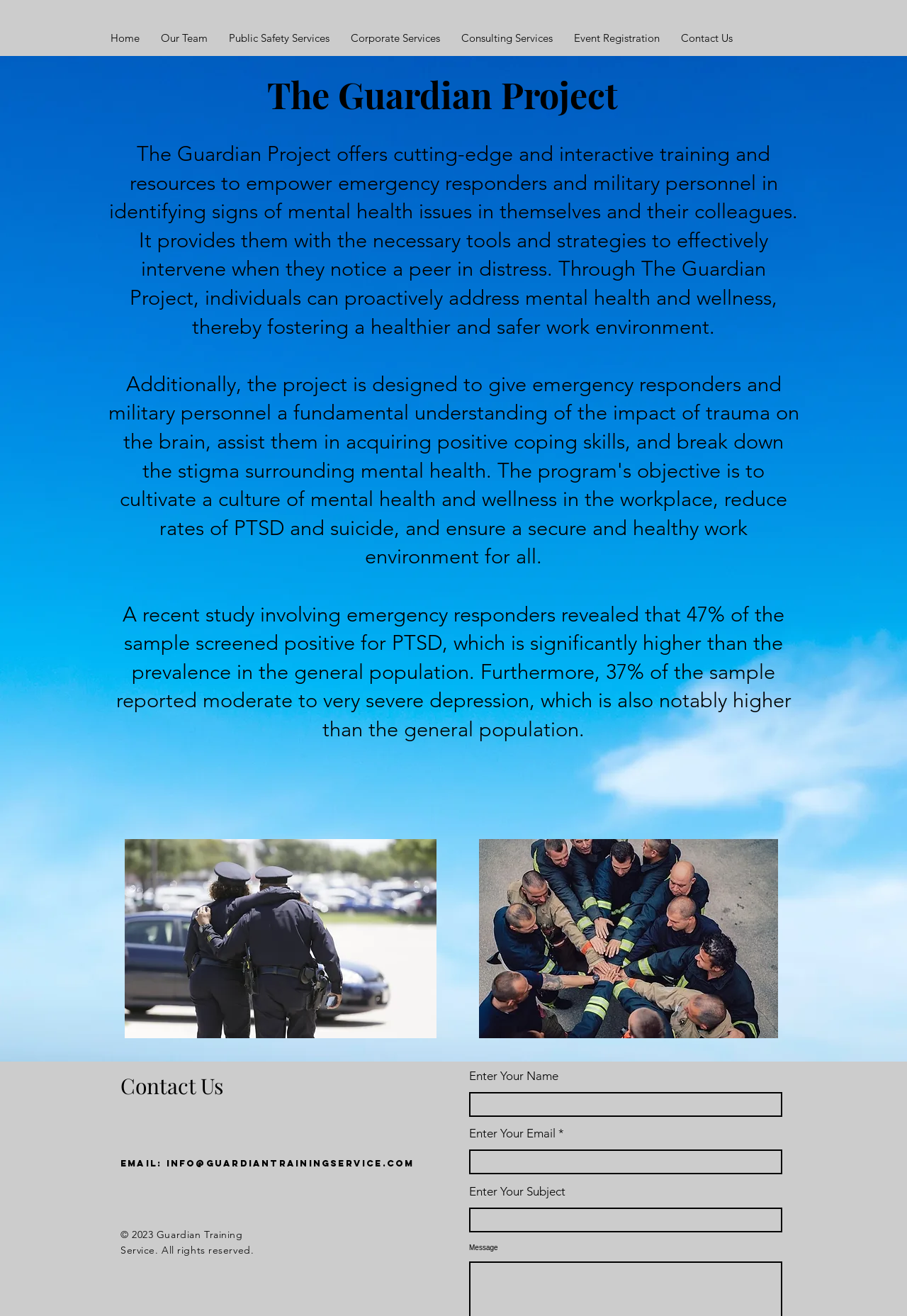Please specify the bounding box coordinates of the region to click in order to perform the following instruction: "Click Contact Us".

[0.739, 0.016, 0.82, 0.043]